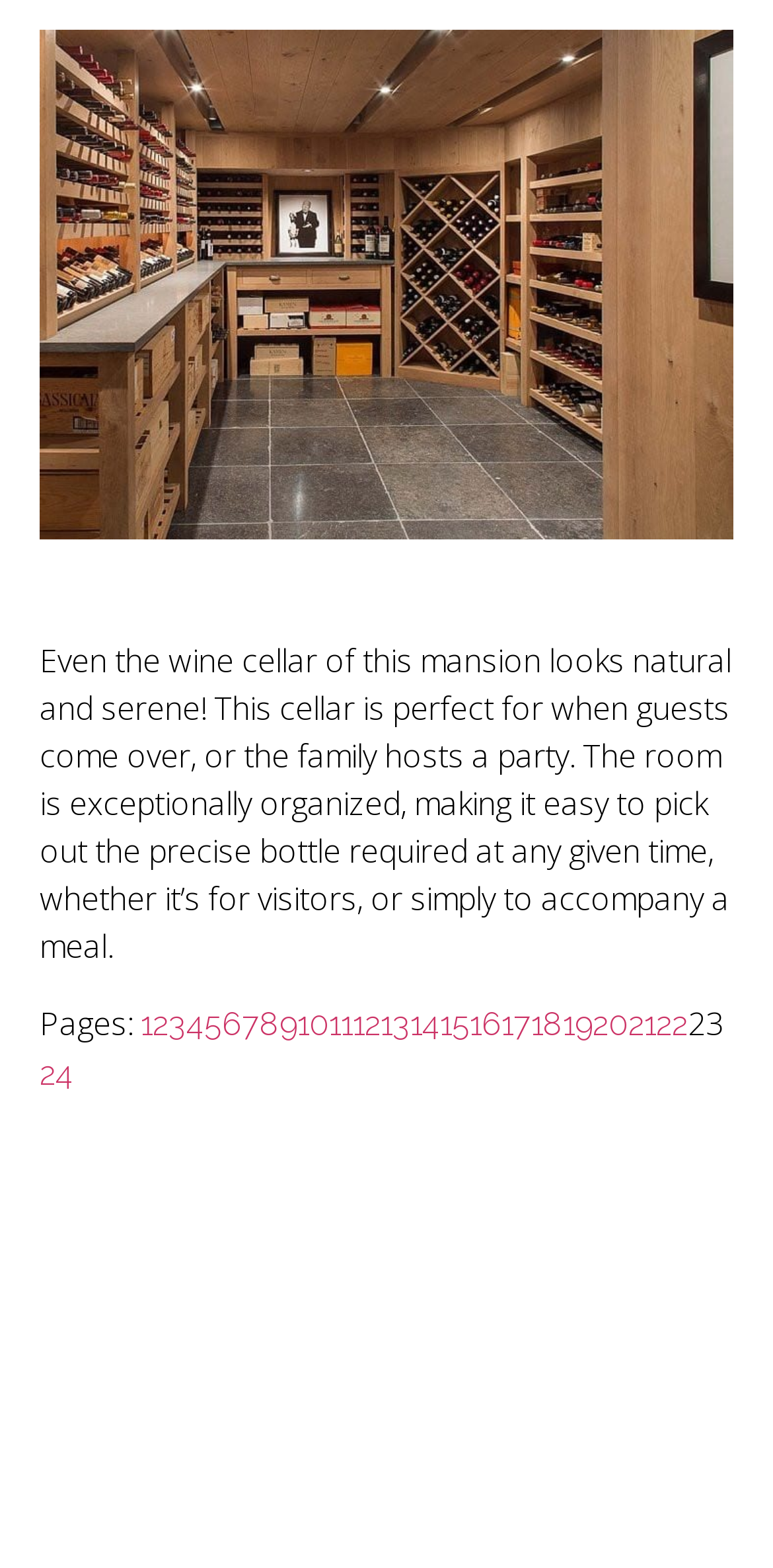Determine the bounding box coordinates for the HTML element mentioned in the following description: "Page 7". The coordinates should be a list of four floats ranging from 0 to 1, represented as [left, top, right, bottom].

[0.313, 0.641, 0.336, 0.665]